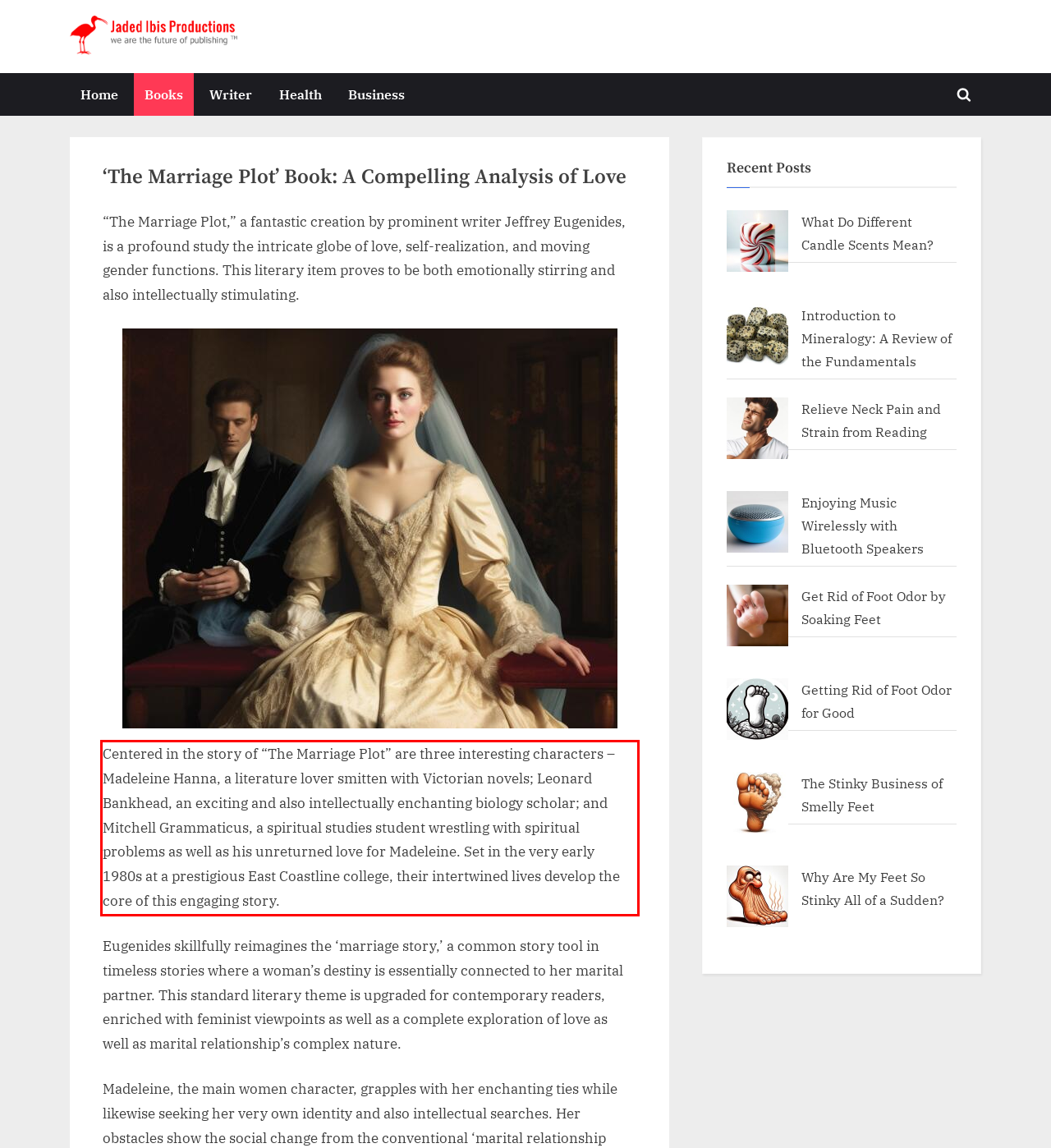Using the provided webpage screenshot, recognize the text content in the area marked by the red bounding box.

Centered in the story of “The Marriage Plot” are three interesting characters – Madeleine Hanna, a literature lover smitten with Victorian novels; Leonard Bankhead, an exciting and also intellectually enchanting biology scholar; and Mitchell Grammaticus, a spiritual studies student wrestling with spiritual problems as well as his unreturned love for Madeleine. Set in the very early 1980s at a prestigious East Coastline college, their intertwined lives develop the core of this engaging story.